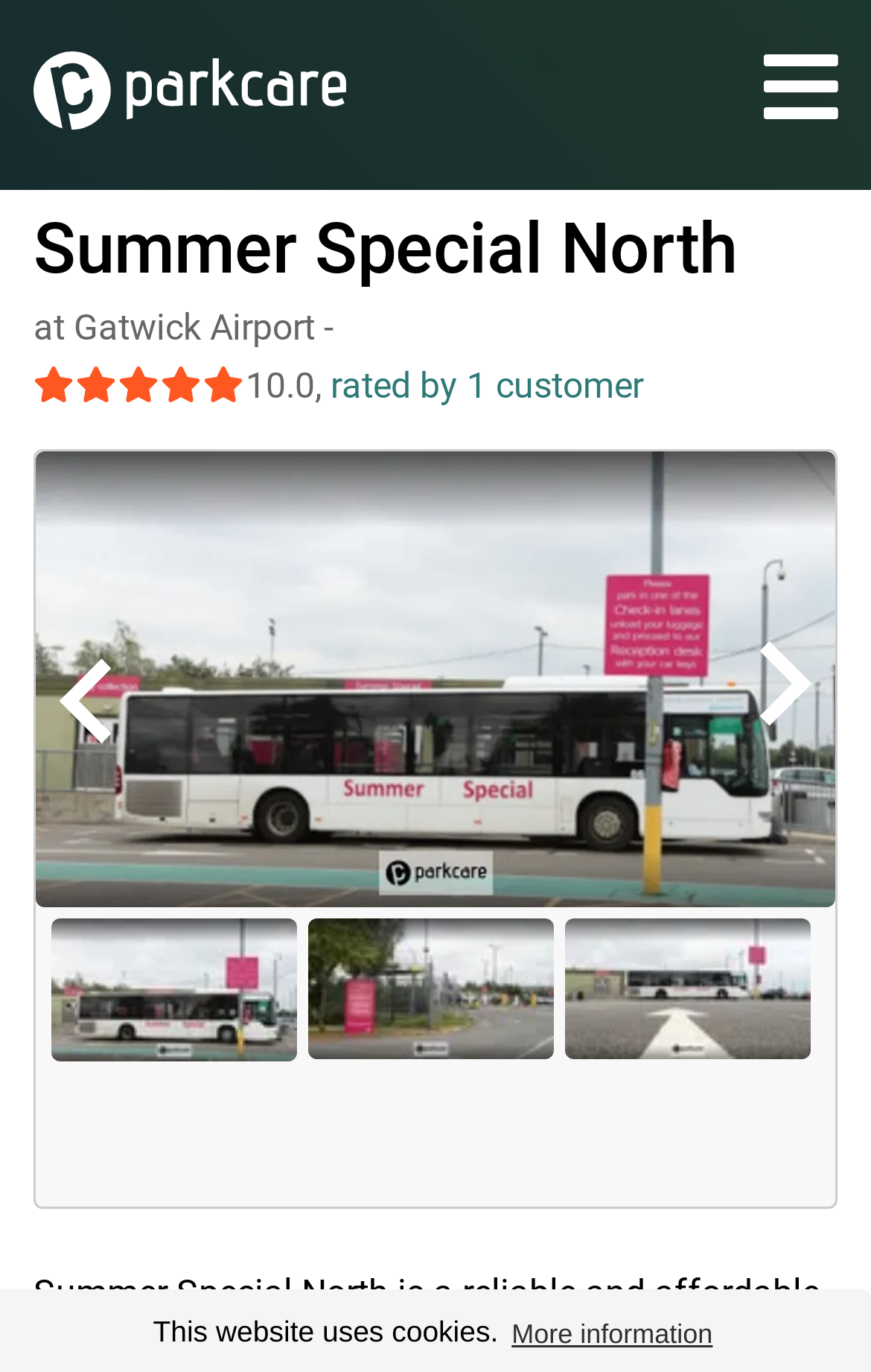How many images are there in the carousel?
Examine the image and provide an in-depth answer to the question.

I counted the number of images in the carousel by looking at the buttons 'Go to slide 1', 'Go to slide 2', and 'Go to slide 3', which control the photo-slider-slide01, photo-slider-slide02, and photo-slider-slide03 respectively, indicating that there are 3 images in the carousel.